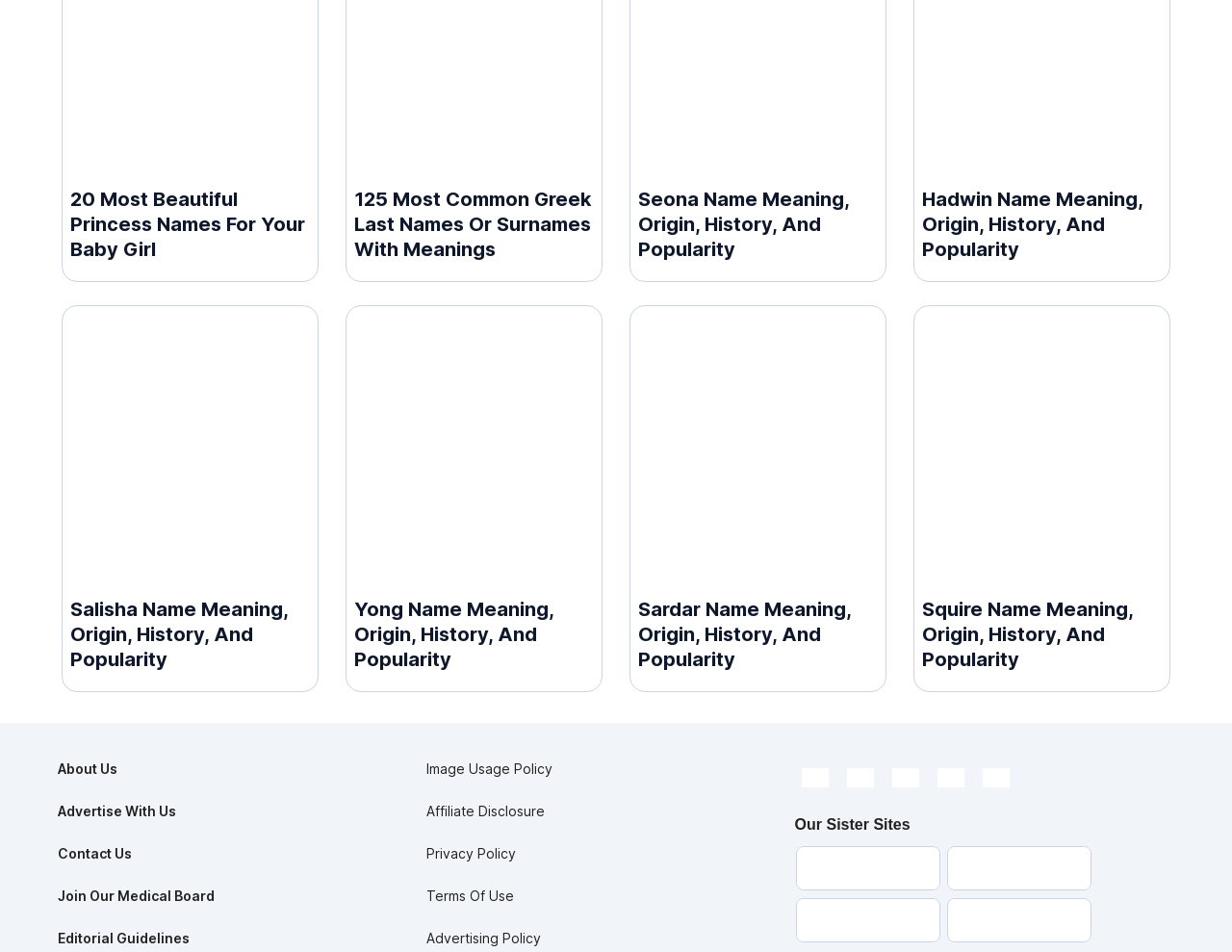Locate the bounding box coordinates of the segment that needs to be clicked to meet this instruction: "View the image of Sardar".

[0.518, 0.329, 0.712, 0.607]